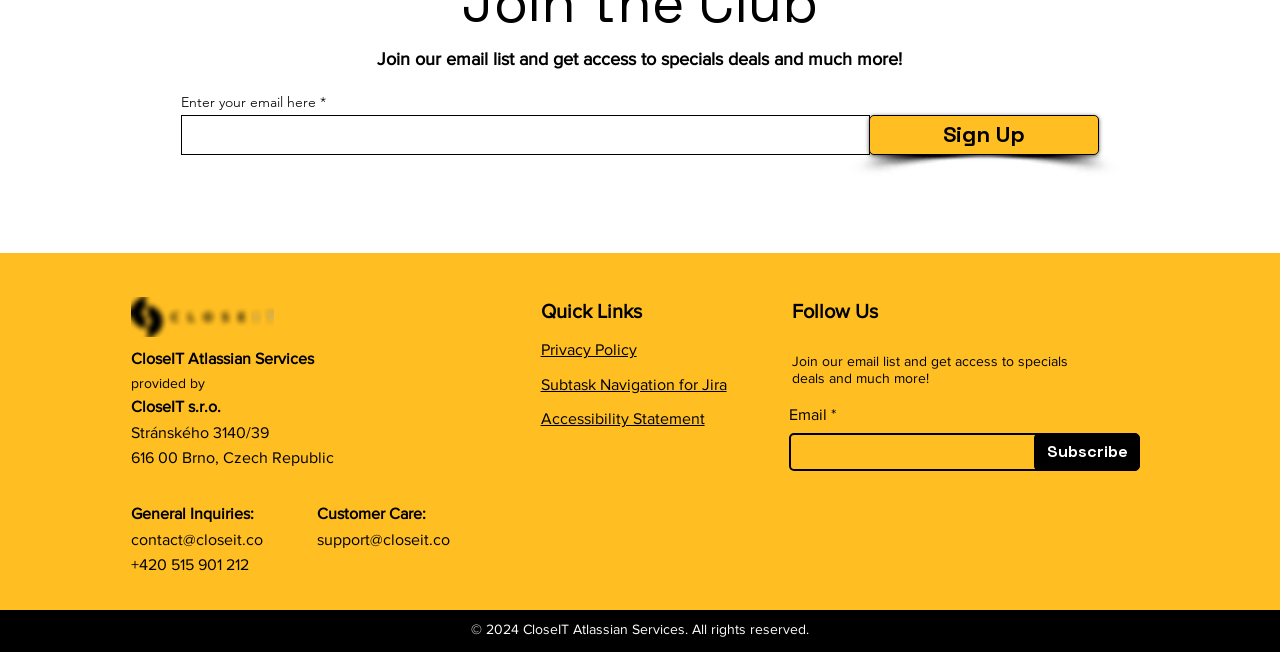Using the details from the image, please elaborate on the following question: What is the link text for the 'Privacy Policy' page?

I found the link element with the text 'Privacy Policy' which is located at coordinates [0.422, 0.523, 0.497, 0.549]. This suggests that the link text for the 'Privacy Policy' page is indeed 'Privacy Policy'.